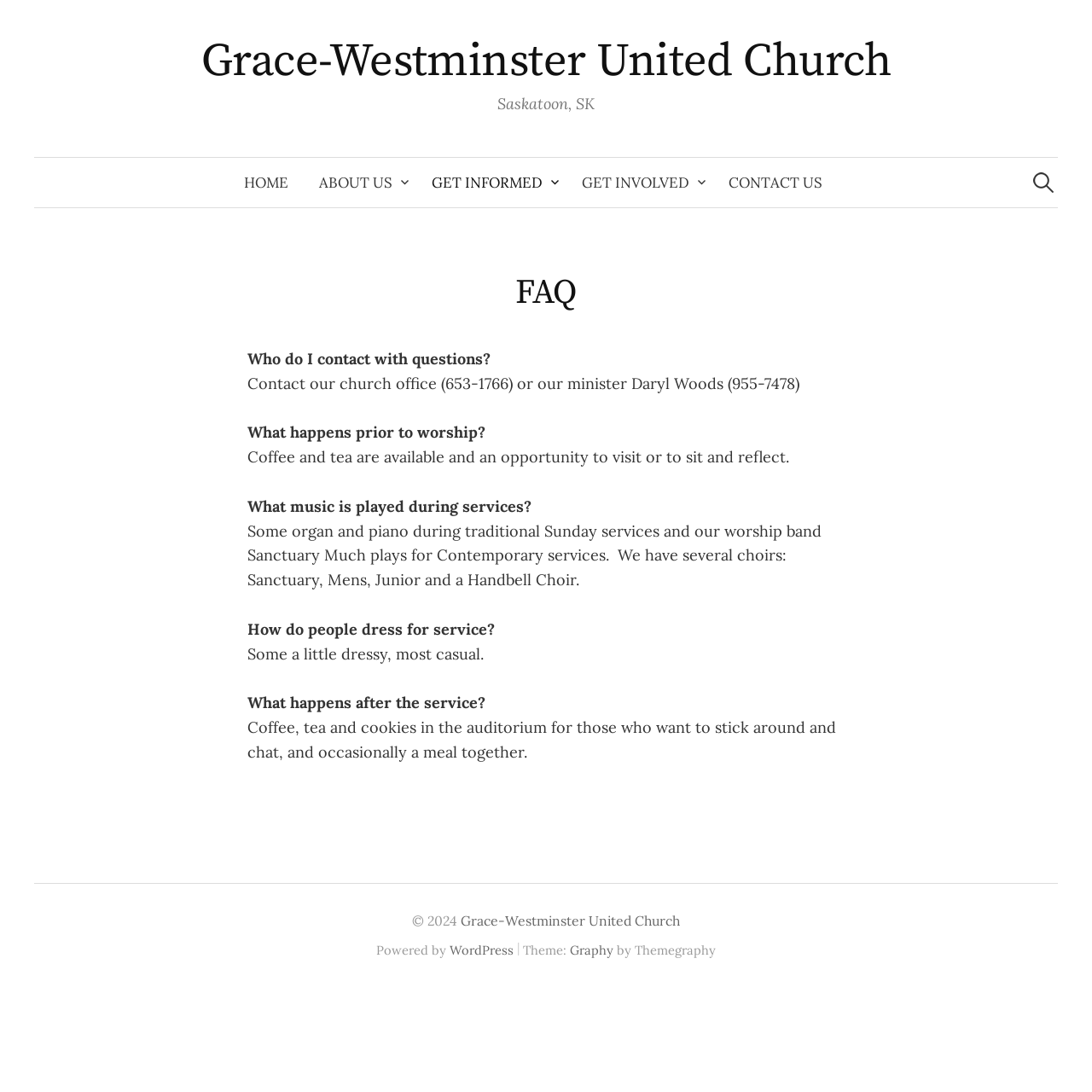Specify the bounding box coordinates of the area to click in order to execute this command: 'go to home page'. The coordinates should consist of four float numbers ranging from 0 to 1, and should be formatted as [left, top, right, bottom].

[0.209, 0.145, 0.278, 0.19]